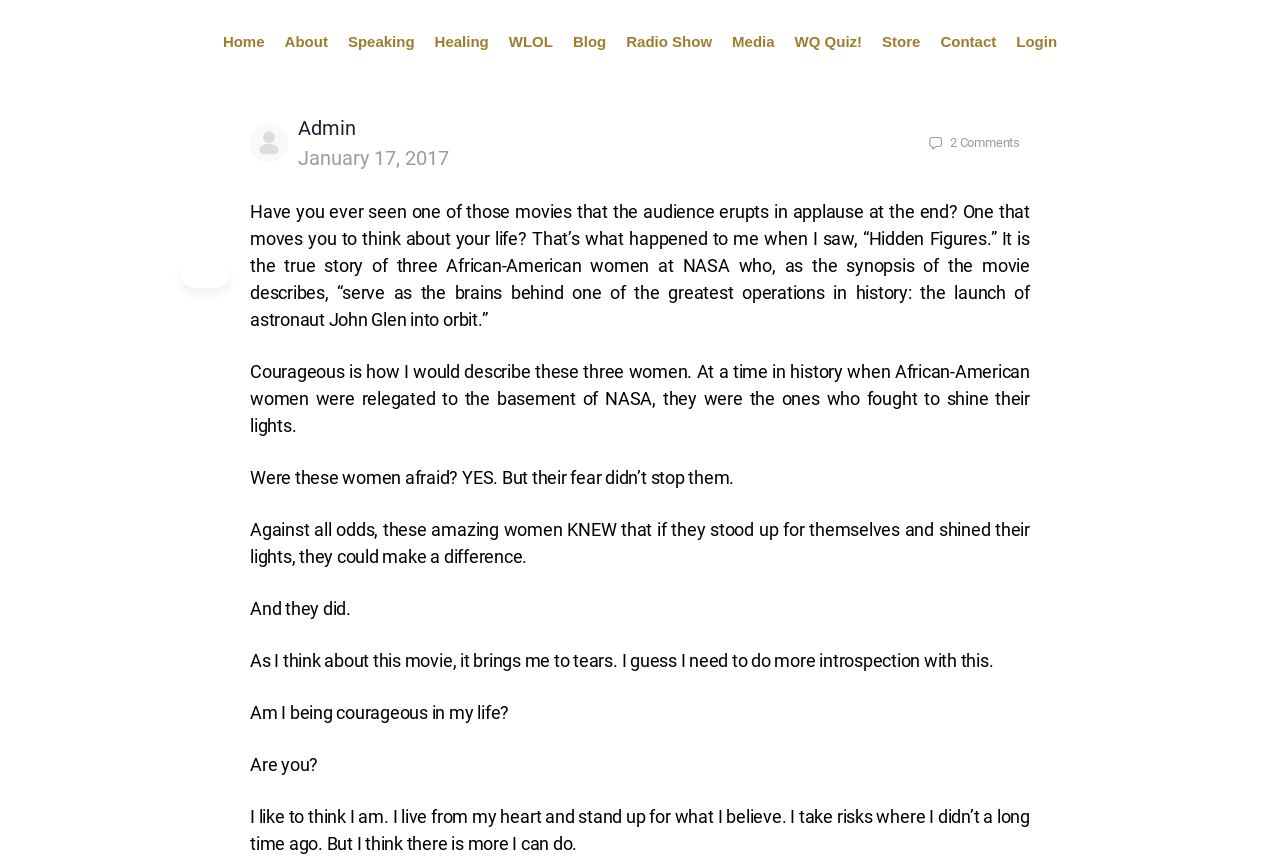Predict the bounding box for the UI component with the following description: "Radio Show".

[0.481, 0.0, 0.564, 0.096]